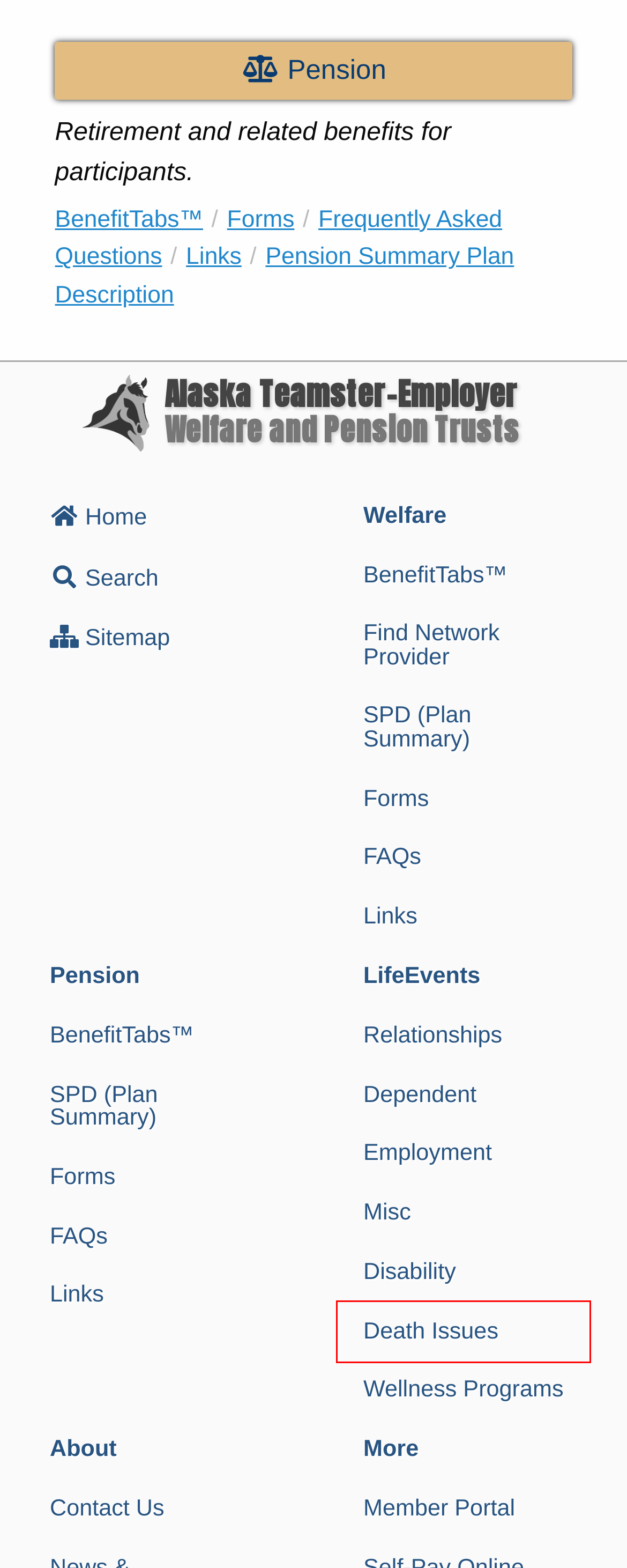You have received a screenshot of a webpage with a red bounding box indicating a UI element. Please determine the most fitting webpage description that matches the new webpage after clicking on the indicated element. The choices are:
A. Eligibility - Alaska Teamster-Employer Welfare and Pension Trusts
B. Unemployment - Alaska Teamster-Employer Welfare and Pension Trusts
C. Welfare - Alaska Teamster-Employer Welfare and Pension Trusts
D. Entering or Leaving Active Military Service - Alaska Teamster-Employer Welfare and Pension Trusts
E. Links - Alaska Teamster-Employer Welfare and Pension Trusts
F. Forms - Alaska Teamster-Employer Welfare and Pension Trusts
G. Death of Participant - Alaska Teamster-Employer Welfare and Pension Trusts
H. Sitemap - Alaska Teamster-Employer Welfare and Pension Trusts

G